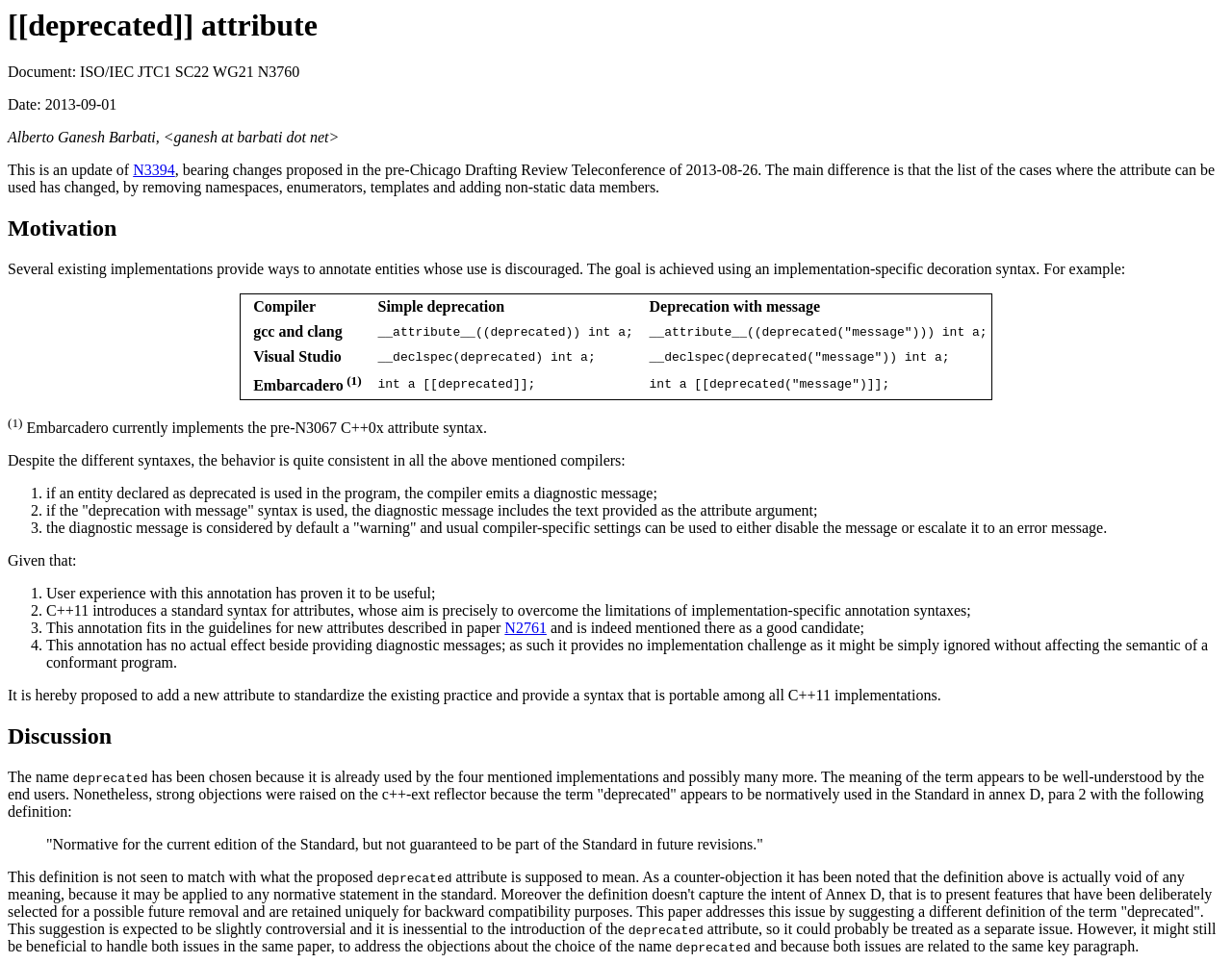Summarize the webpage with intricate details.

This webpage is about the proposal of a new attribute, `[[deprecated]]`, in the C++ programming language. At the top of the page, there is a heading with the title `[[deprecated]] attribute`. Below the title, there is a static text block that provides information about the document, including its title, date, and author.

Following the document information, there is a group of static text blocks that introduce the proposal. The text explains that the goal of the proposal is to standardize the existing practice of annotating entities whose use is discouraged, and that the attribute is already implemented in several compilers.

Next, there is a heading titled `Motivation`, which is followed by a static text block that explains the motivation behind the proposal. Below the motivation section, there is a table that compares the syntax and behavior of the `[[deprecated]]` attribute in different compilers, including GCC, Clang, Visual Studio, and Embarcadero.

The table has three columns: `Compiler`, `Simple deprecation`, and `Deprecation with message`. Each row in the table represents a different compiler, and the cells in the row show the syntax and behavior of the `[[deprecated]]` attribute in that compiler.

After the table, there is a section that discusses the behavior of the `[[deprecated]]` attribute in different compilers. The section is divided into three points, each of which is marked with a list marker. The points explain that the attribute causes a diagnostic message to be emitted when an entity declared as deprecated is used, that the message includes the text provided as the attribute argument, and that the message can be controlled by compiler-specific settings.

The next section is titled `Given that`, and it presents four points that support the proposal. Each point is marked with a list marker, and they explain that the annotation has proven to be useful, that C++11 introduces a standard syntax for attributes, that the annotation fits the guidelines for new attributes, and that it has no actual effect on the program's semantics.

Following the `Given that` section, there is a proposal to add the `[[deprecated]]` attribute to the standard. The proposal is followed by a discussion section, which addresses the choice of the name `deprecated` and its potential conflict with the definition of `deprecated` in the Standard.

Overall, the webpage presents a proposal for a new attribute in the C++ programming language, along with a discussion of its motivation, behavior, and potential issues.